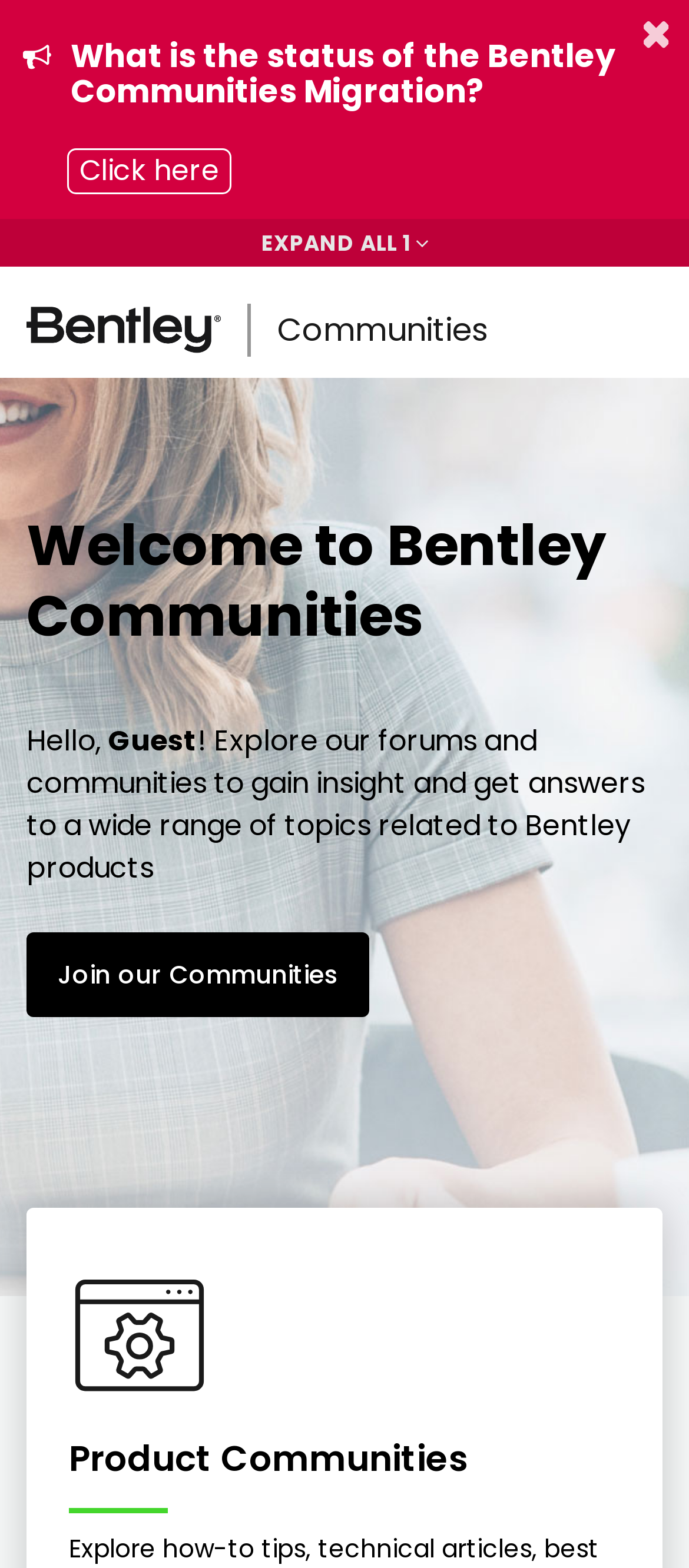What types of communities are available?
Provide a detailed answer to the question using information from the image.

The webpage has a table with four types of communities listed: Product Communities, Academic & Learning, User Communities, and Other Communities, each with a brief description of what they entail.